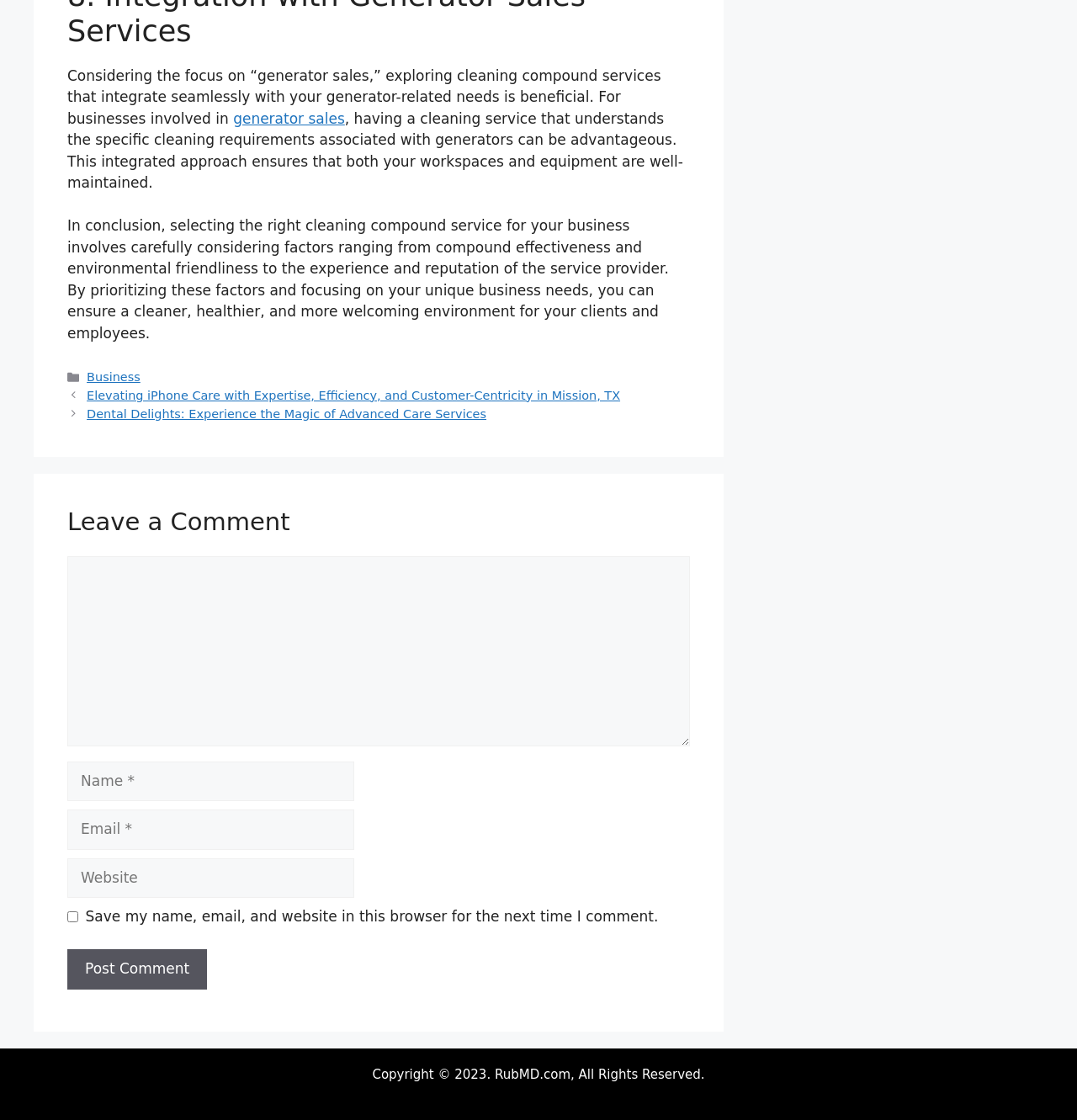Could you determine the bounding box coordinates of the clickable element to complete the instruction: "Read the blog"? Provide the coordinates as four float numbers between 0 and 1, i.e., [left, top, right, bottom].

None